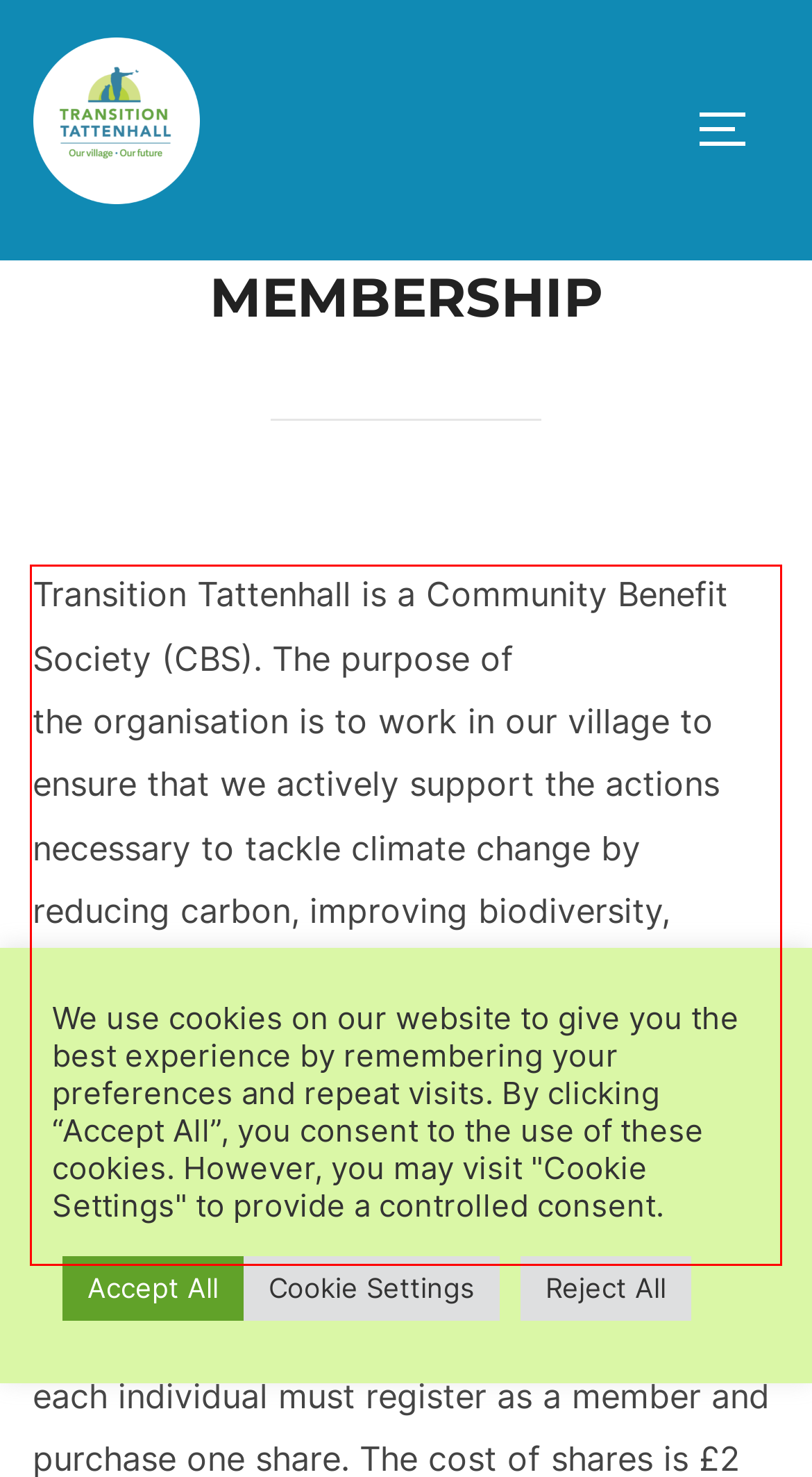Please perform OCR on the UI element surrounded by the red bounding box in the given webpage screenshot and extract its text content.

Transition Tattenhall is a Community Benefit Society (CBS). The purpose of the organisation is to work in our village to ensure that we actively support the actions necessary to tackle climate change by reducing carbon, improving biodiversity, reducing consumption and strengthening community resilience. We will do this by initiating, developing and completing projects within the village that each meet at least one of our aims